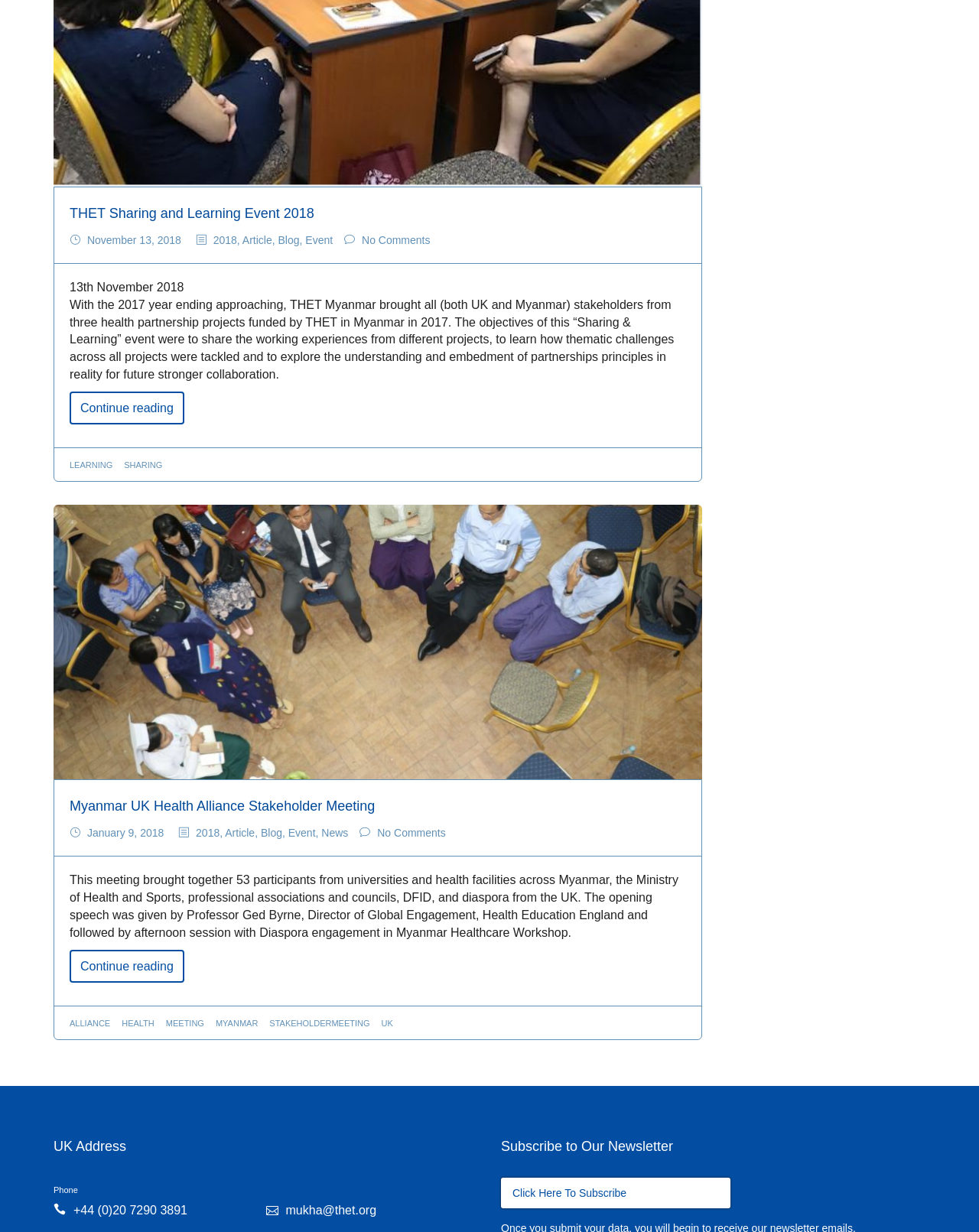Identify the bounding box coordinates of the section to be clicked to complete the task described by the following instruction: "Visit the 'Dating Somebody With Hsv 2' post". The coordinates should be four float numbers between 0 and 1, formatted as [left, top, right, bottom].

None